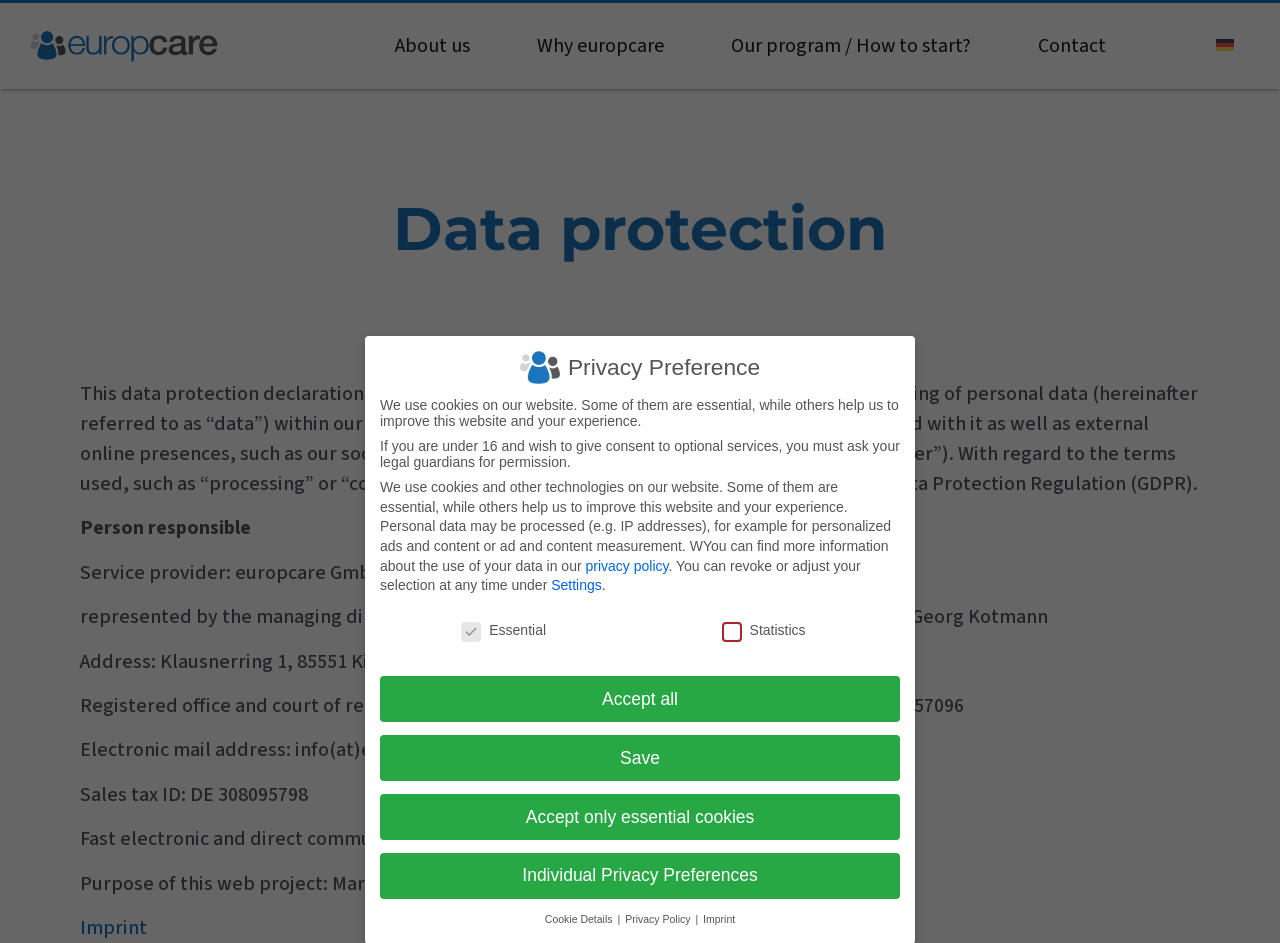Determine the coordinates of the bounding box that should be clicked to complete the instruction: "learn about file extensions". The coordinates should be represented by four float numbers between 0 and 1: [left, top, right, bottom].

None